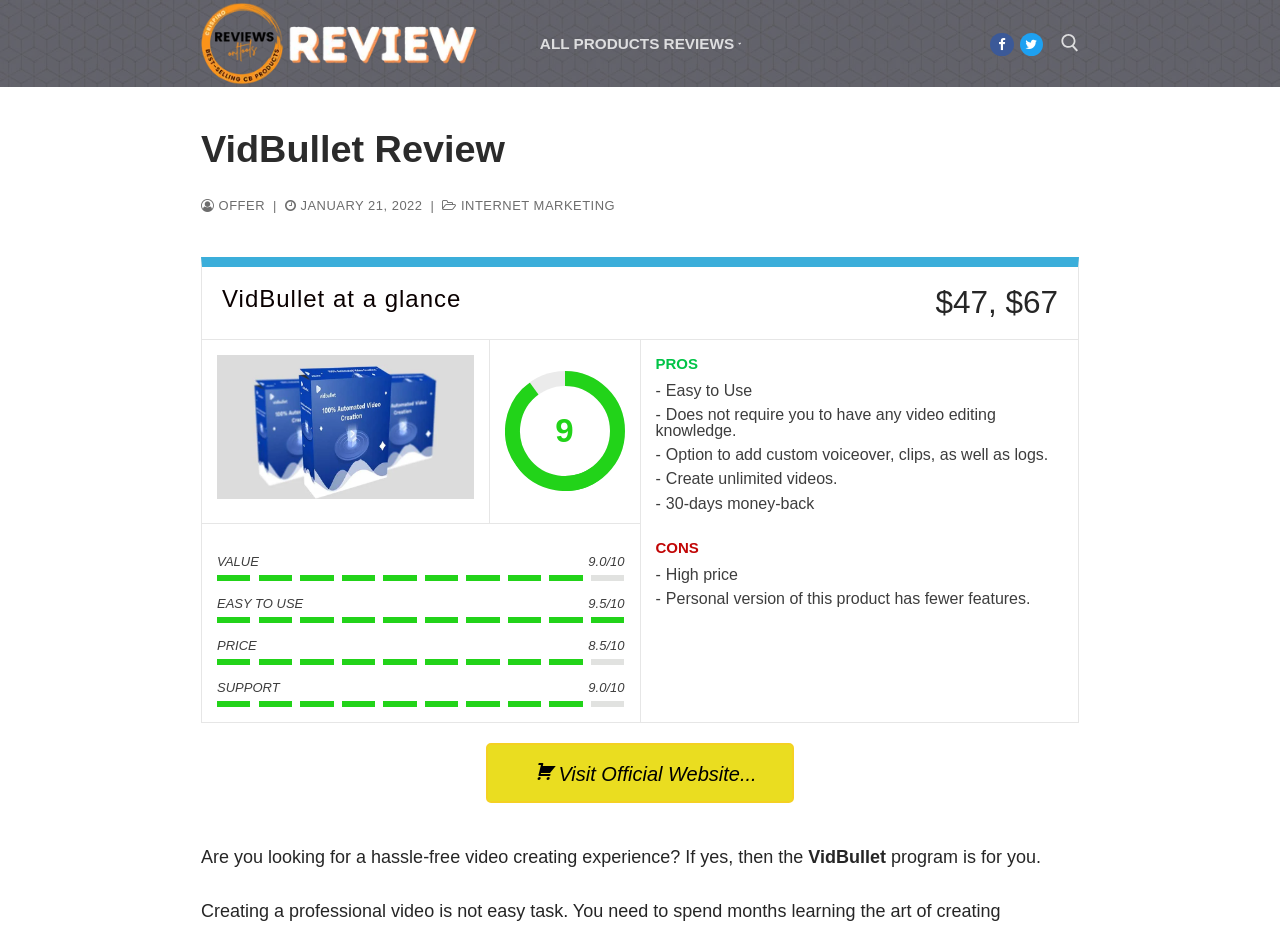What is the time period for the money-back guarantee of VidBullet?
Please ensure your answer to the question is detailed and covers all necessary aspects.

The time period for the money-back guarantee of VidBullet is 30 days, which can be found in the text '30-days money-back' under the heading 'PROS'.